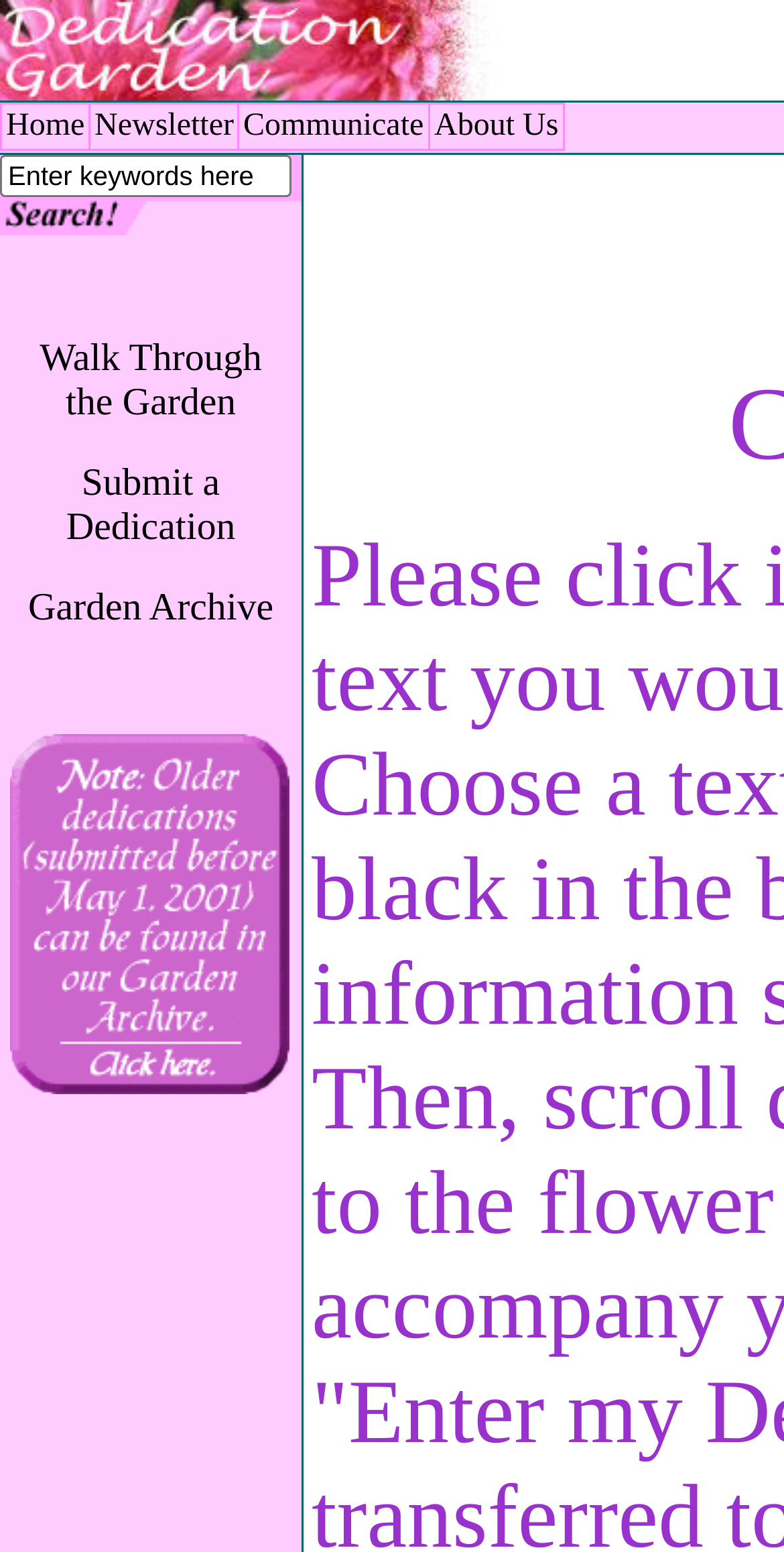Determine the bounding box of the UI element mentioned here: "Living Room". The coordinates must be in the format [left, top, right, bottom] with values ranging from 0 to 1.

None